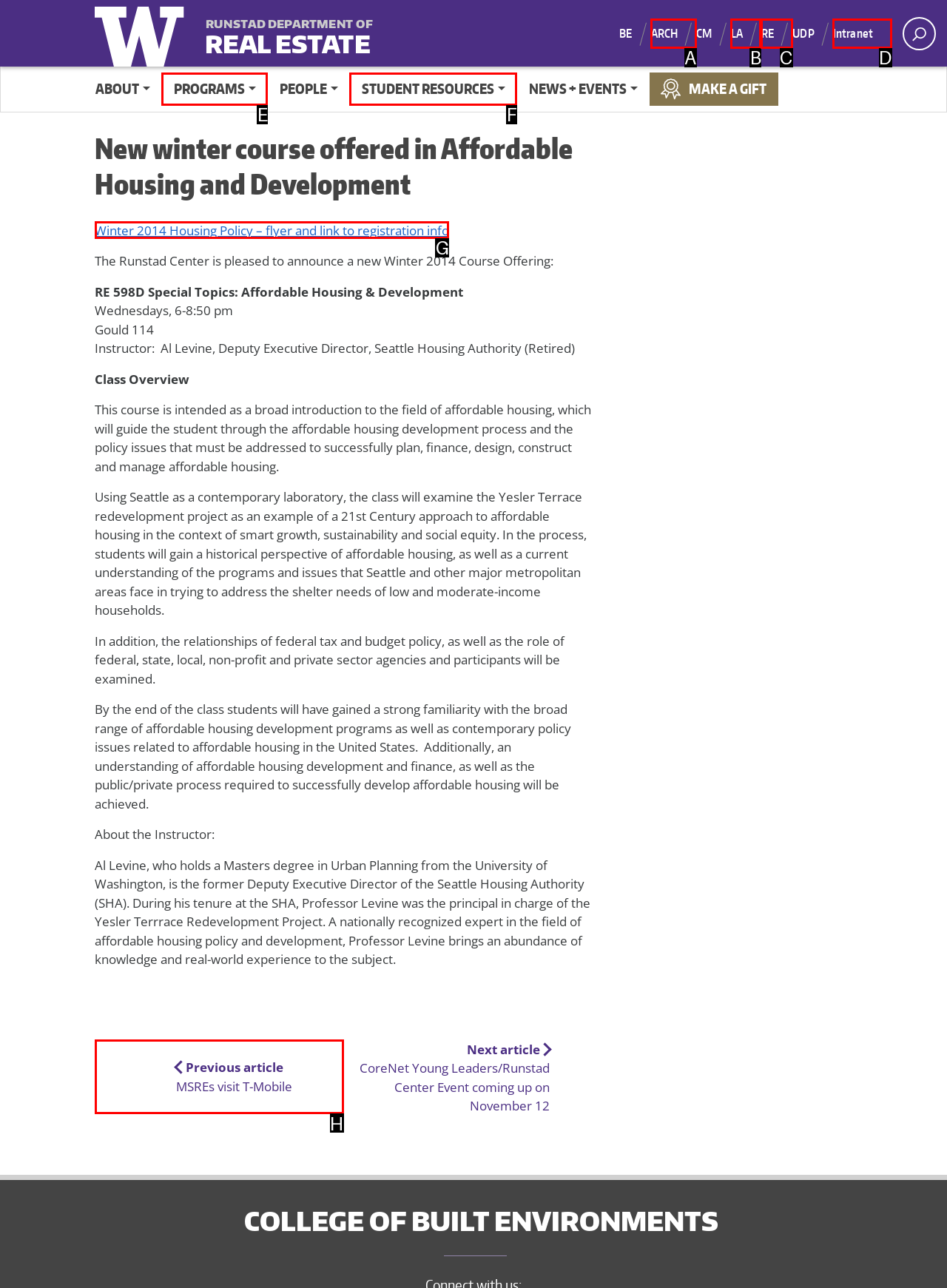Find the option you need to click to complete the following instruction: View the Winter 2014 Housing Policy course information
Answer with the corresponding letter from the choices given directly.

G